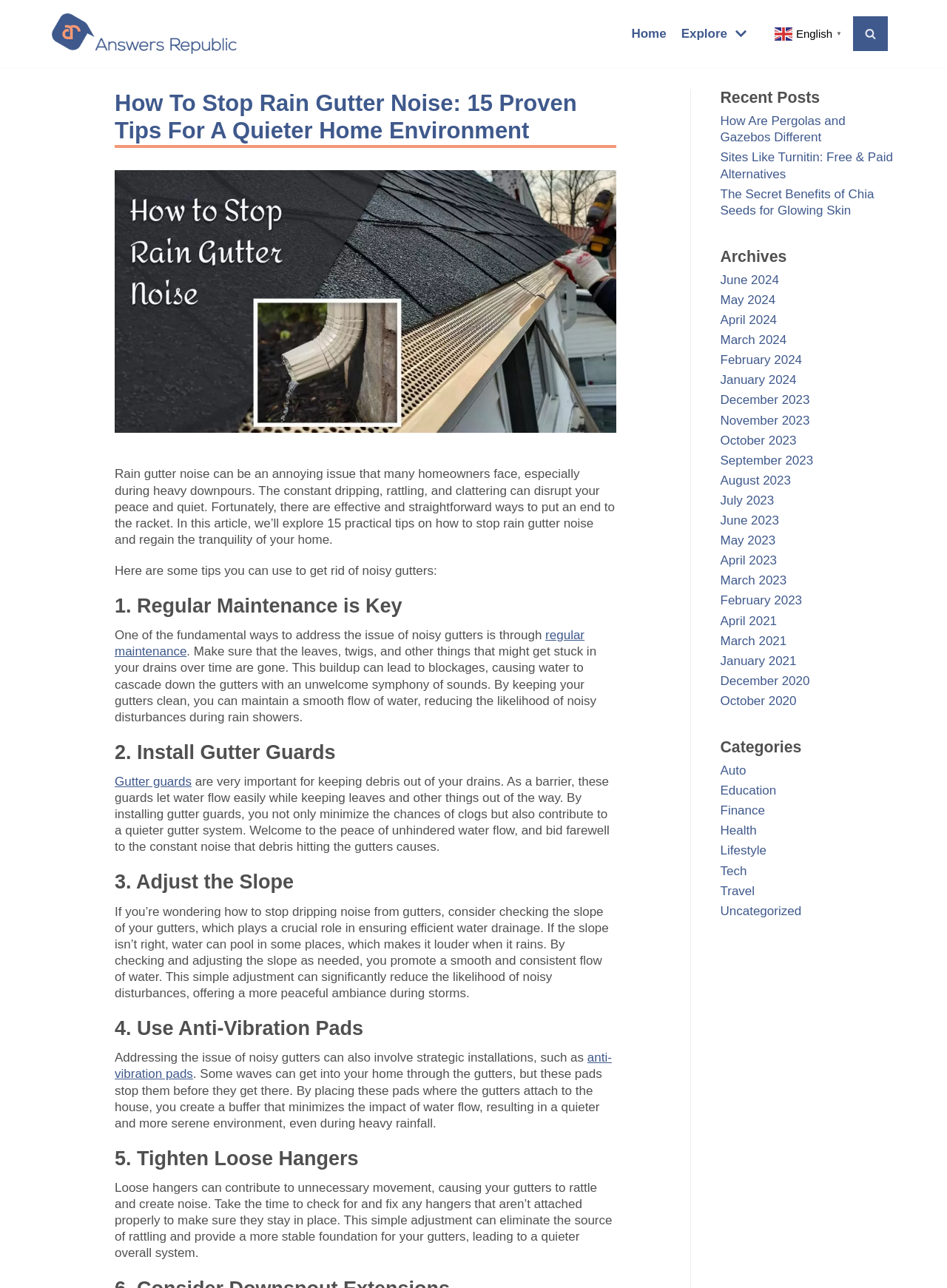Give a one-word or one-phrase response to the question:
How can adjusting the slope of gutters help?

Promote smooth water drainage